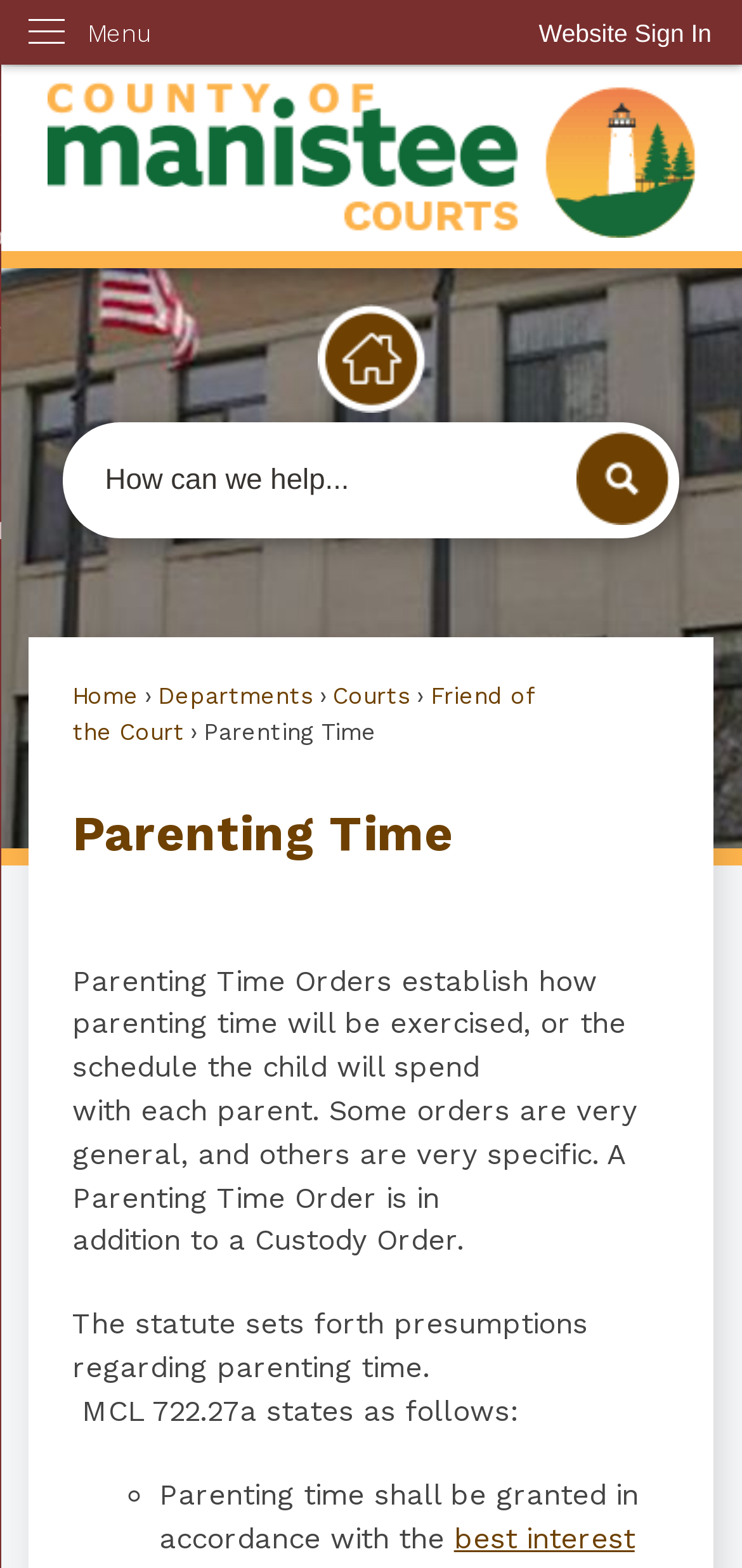Find the bounding box coordinates for the area you need to click to carry out the instruction: "Read about the best interest". The coordinates should be four float numbers between 0 and 1, indicated as [left, top, right, bottom].

[0.612, 0.97, 0.855, 0.992]